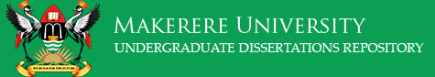What animals are featured in the logo?
Answer the question with a thorough and detailed explanation.

The logo features two stylized cranes, which are symbolic of Uganda and add a national character to the logo. The inclusion of cranes may be a deliberate design choice to reflect the university's connection to the country and its cultural heritage.